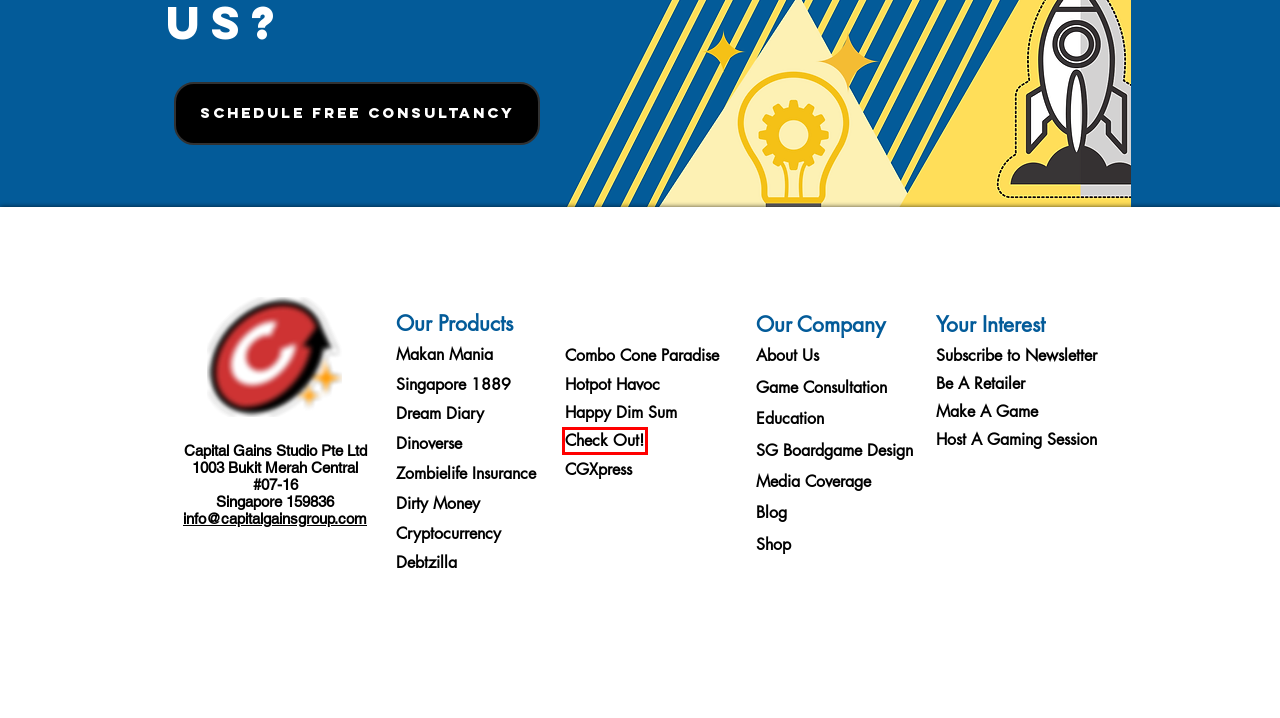You have been given a screenshot of a webpage with a red bounding box around a UI element. Select the most appropriate webpage description for the new webpage that appears after clicking the element within the red bounding box. The choices are:
A. Be A Retailer | Capital Gains Studio
B. Check Out! | Mercat Games
C. Happy Dim Sum | Mercat Games
D. Dirty Money | The Money Laundering Board Game
E. Host A Gaming Session | Singapore
F. Hotpot Havoc | Mercat Games
G. CGXpress | Capital Gains Studio
H. Dinoverse | A Prehistorical Struggle for Survival

B